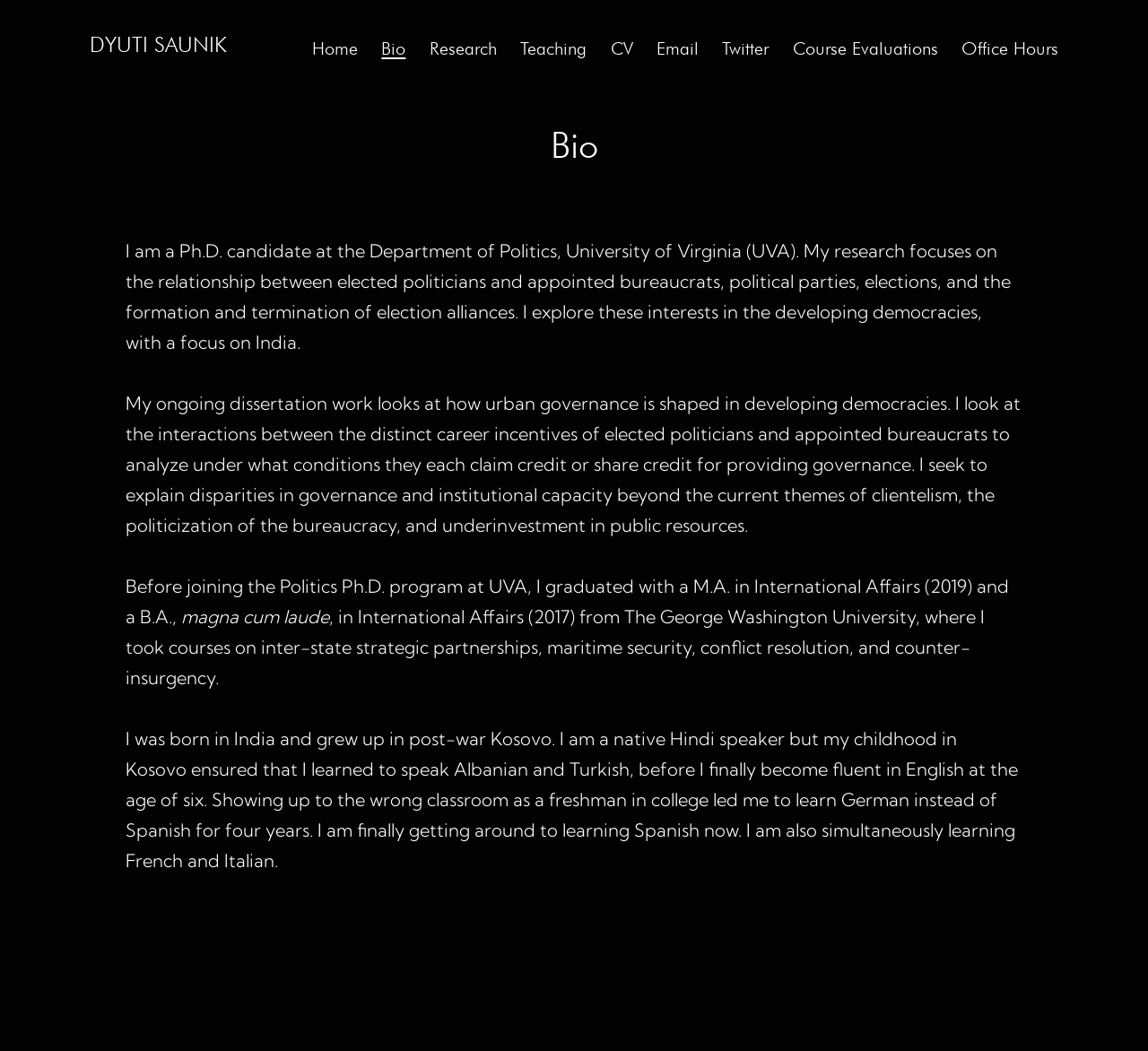Can you find the bounding box coordinates of the area I should click to execute the following instruction: "Follow on 'Twitter'"?

[0.619, 0.026, 0.68, 0.068]